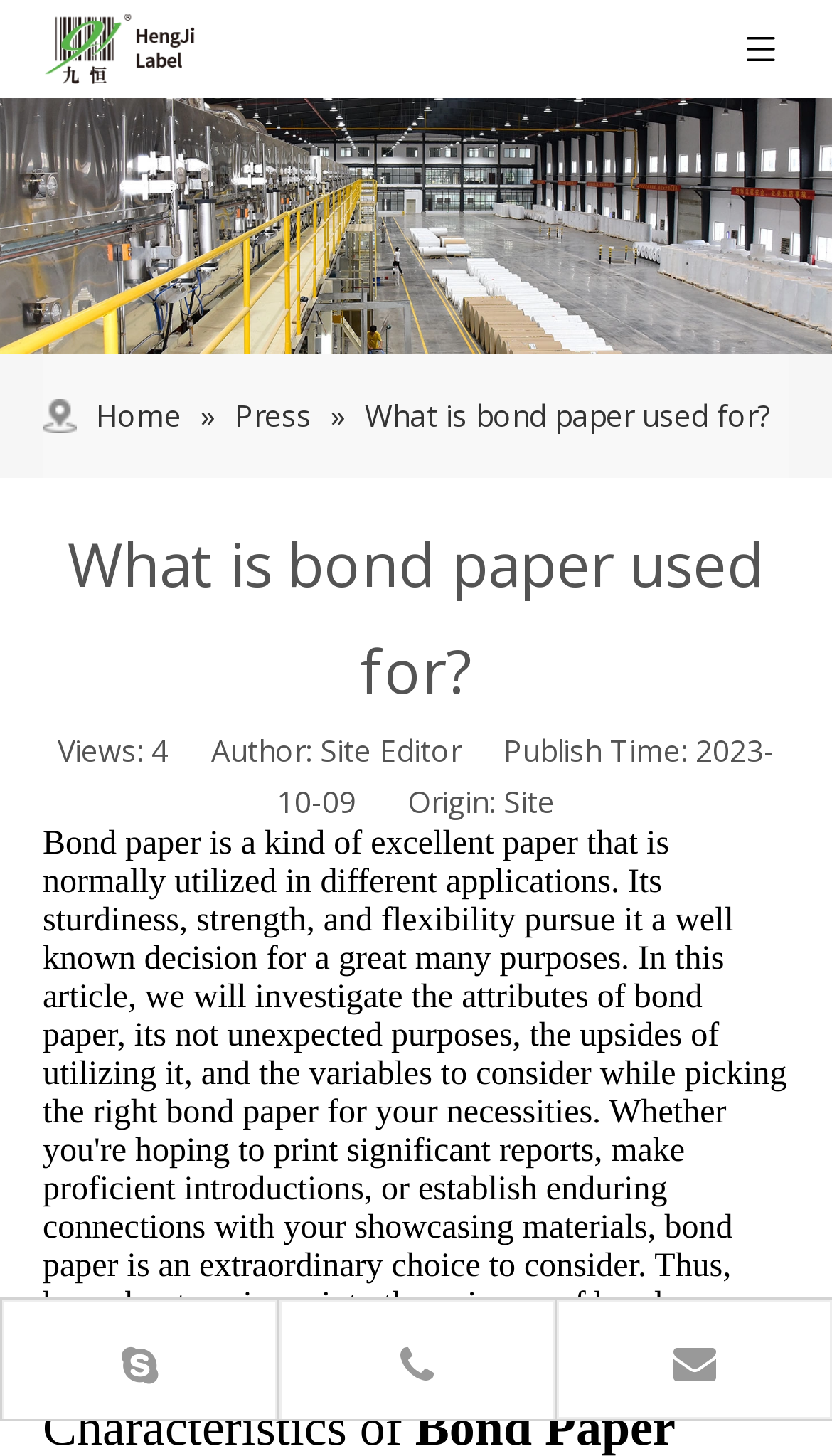What is the publish time of the current article?
Please respond to the question thoroughly and include all relevant details.

I found the publish time by looking at the text that says 'Publish Time: 2023-10-09' which is located below the main heading and above the 'Views:' text.